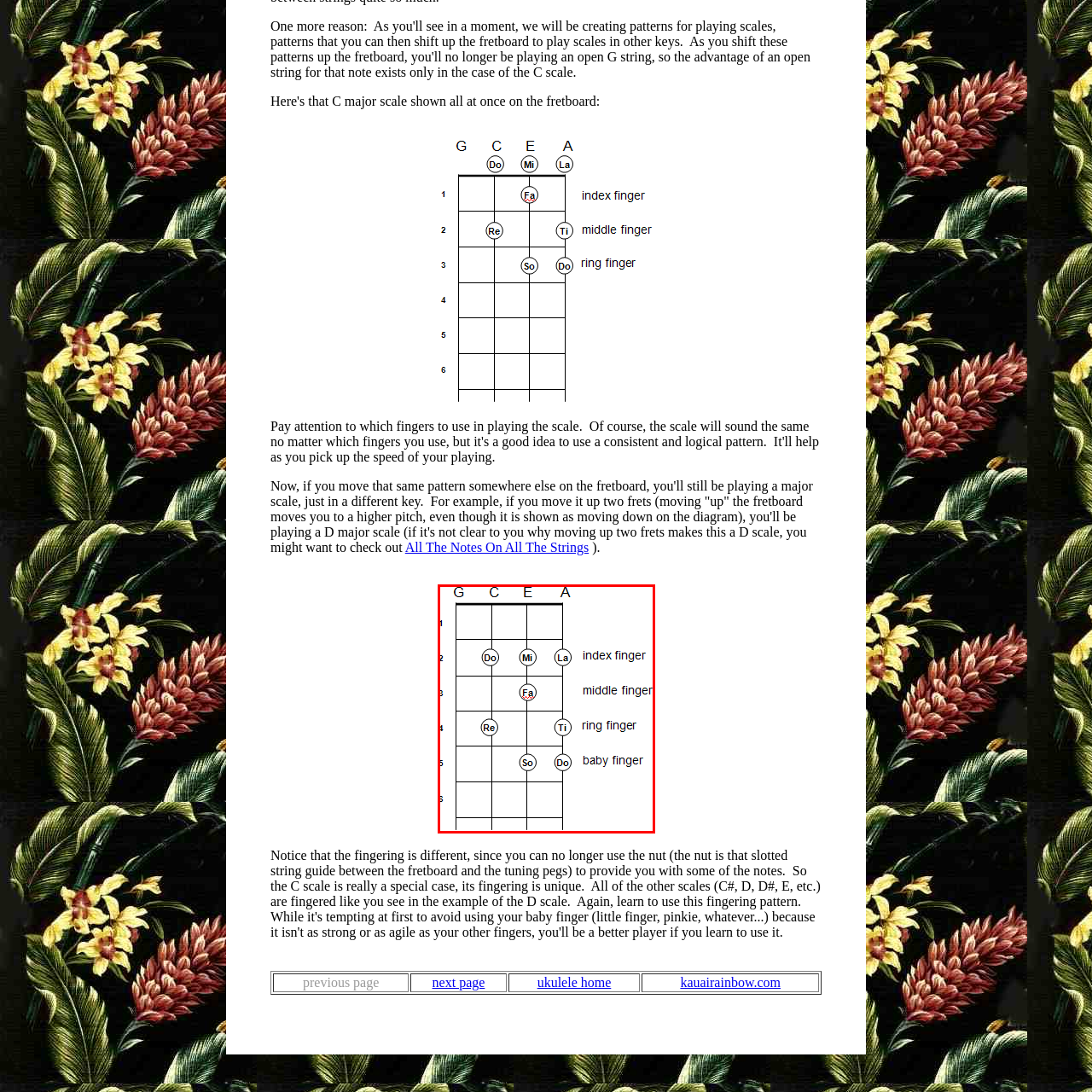What is the significance of the note 'Fa' being highlighted in red?
Focus on the red bounded area in the image and respond to the question with a concise word or phrase.

Point of emphasis